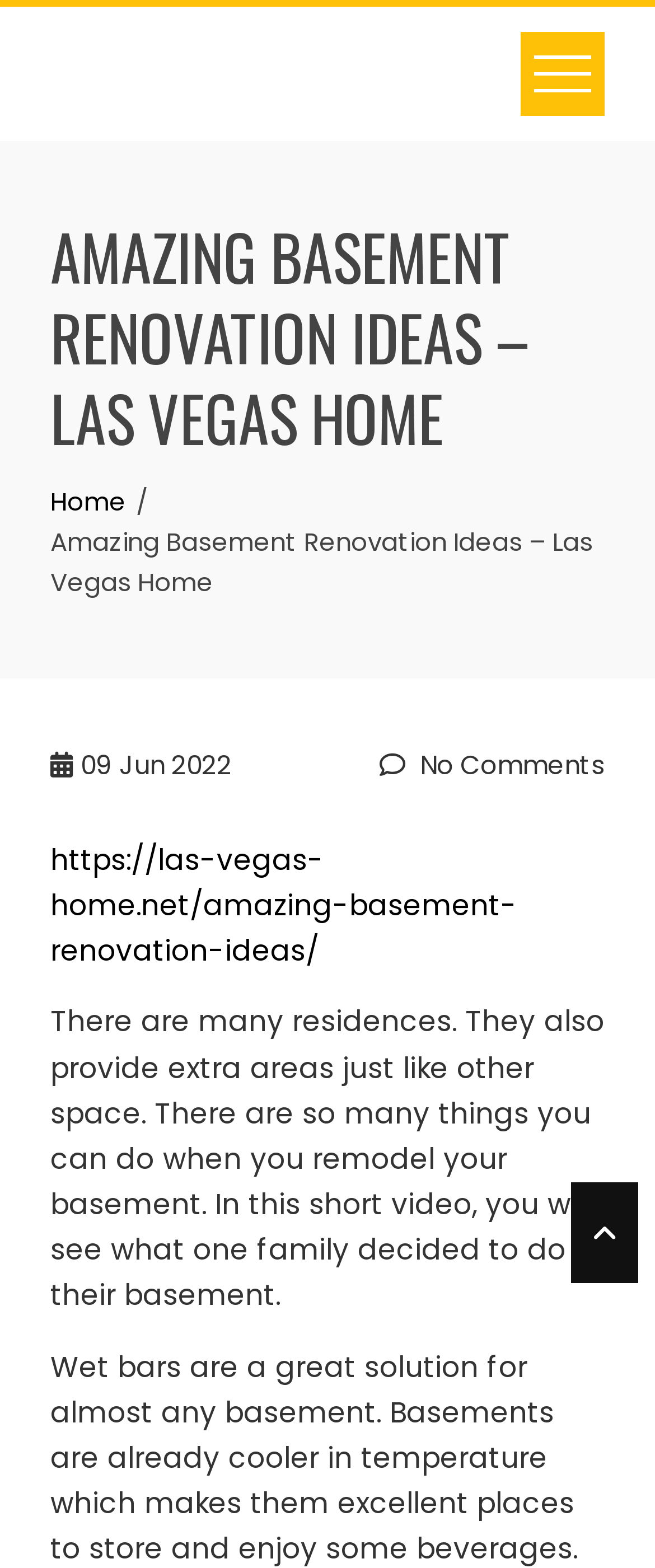Based on the element description "No Comments", predict the bounding box coordinates of the UI element.

[0.579, 0.476, 0.923, 0.502]